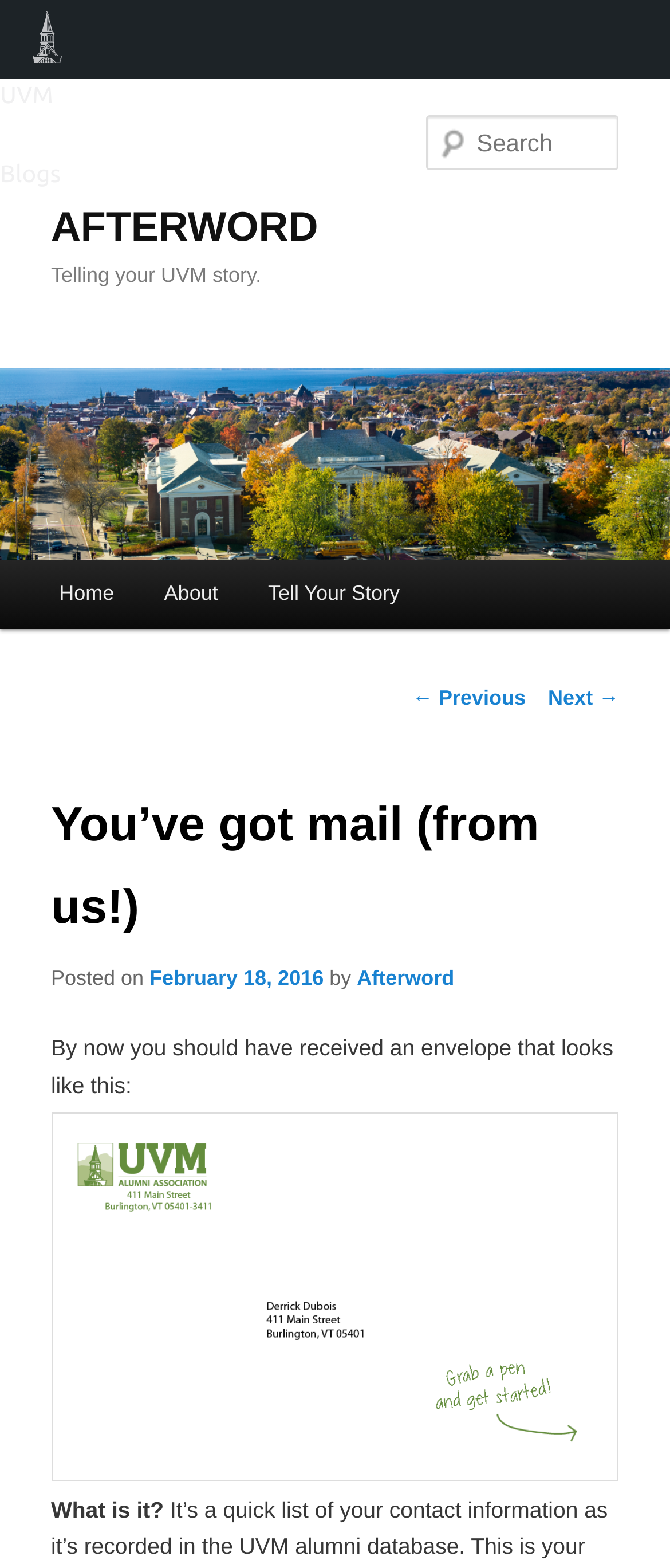Specify the bounding box coordinates for the region that must be clicked to perform the given instruction: "Go to the Home page".

[0.051, 0.358, 0.208, 0.401]